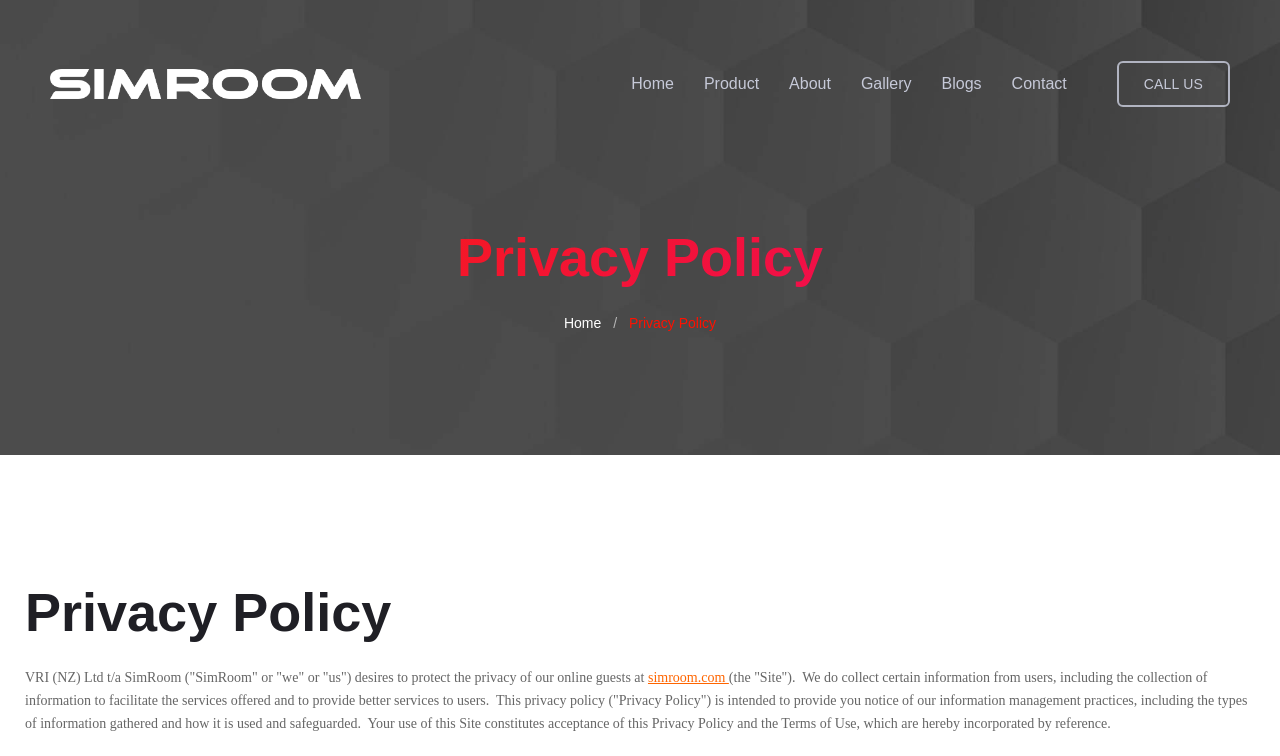Articulate a complete and detailed caption of the webpage elements.

The webpage is titled "Simroom Home" and features a logo at the top left corner, which is a clickable link. Below the logo, there is a navigation menu with six links: "Home", "Product", "About", "Gallery", "Blogs", and "Contact", arranged horizontally from left to right. 

On the top right corner, there is a "CALL US" link. Below the navigation menu, there is a heading titled "Privacy Policy" that spans the entire width of the page. 

Under the "Privacy Policy" heading, there is a link to "Home" and a static text "Privacy Policy" next to it. Further down, there is another "Privacy Policy" heading, followed by a block of text that describes SimRoom's privacy policy. The text explains how the company collects and uses user information, and it includes a link to "simroom.com". The privacy policy text is divided into paragraphs and takes up most of the page's content area.